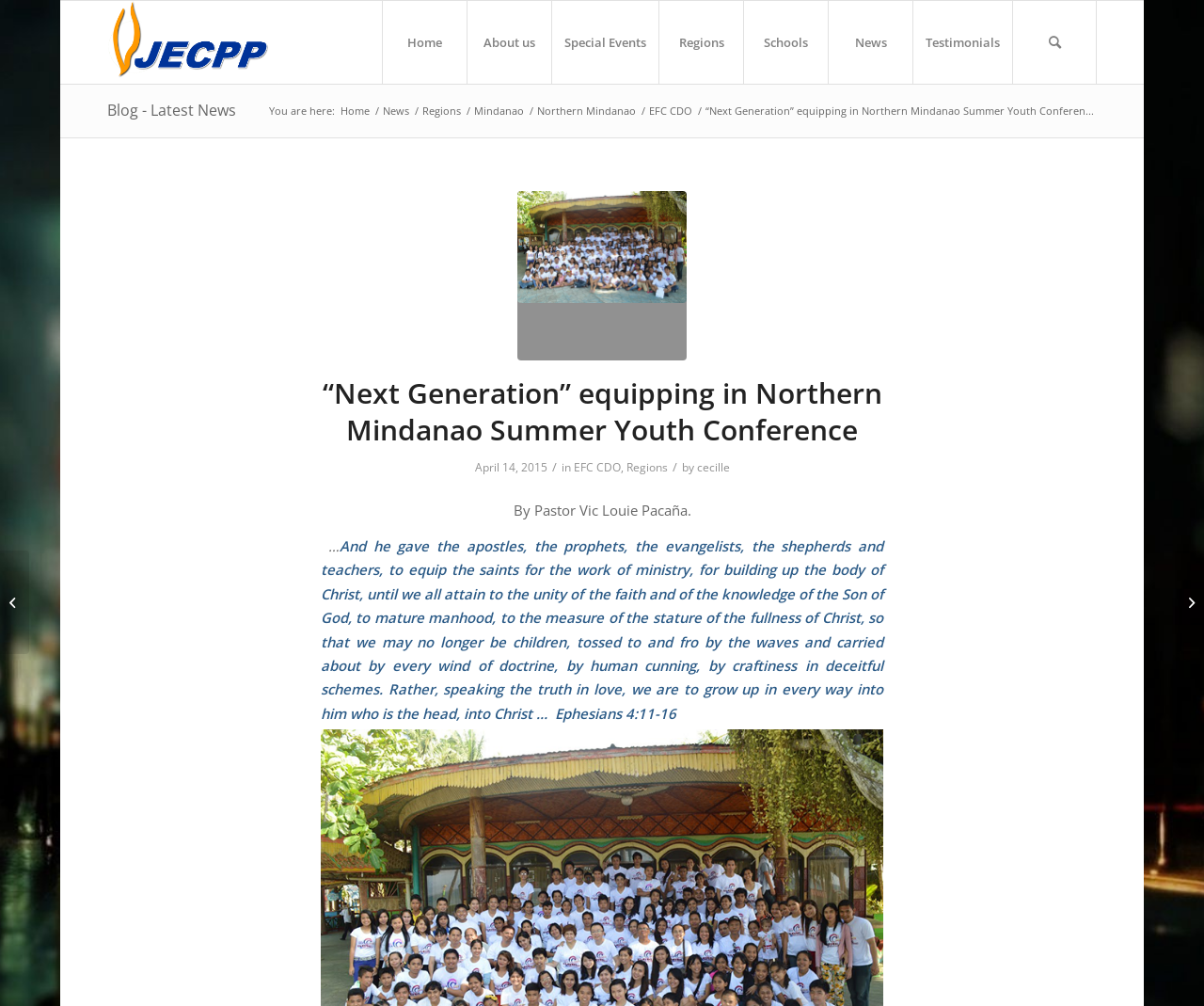Answer the following inquiry with a single word or phrase:
Where was the Summer Youth Conference held?

Northern Mindanao